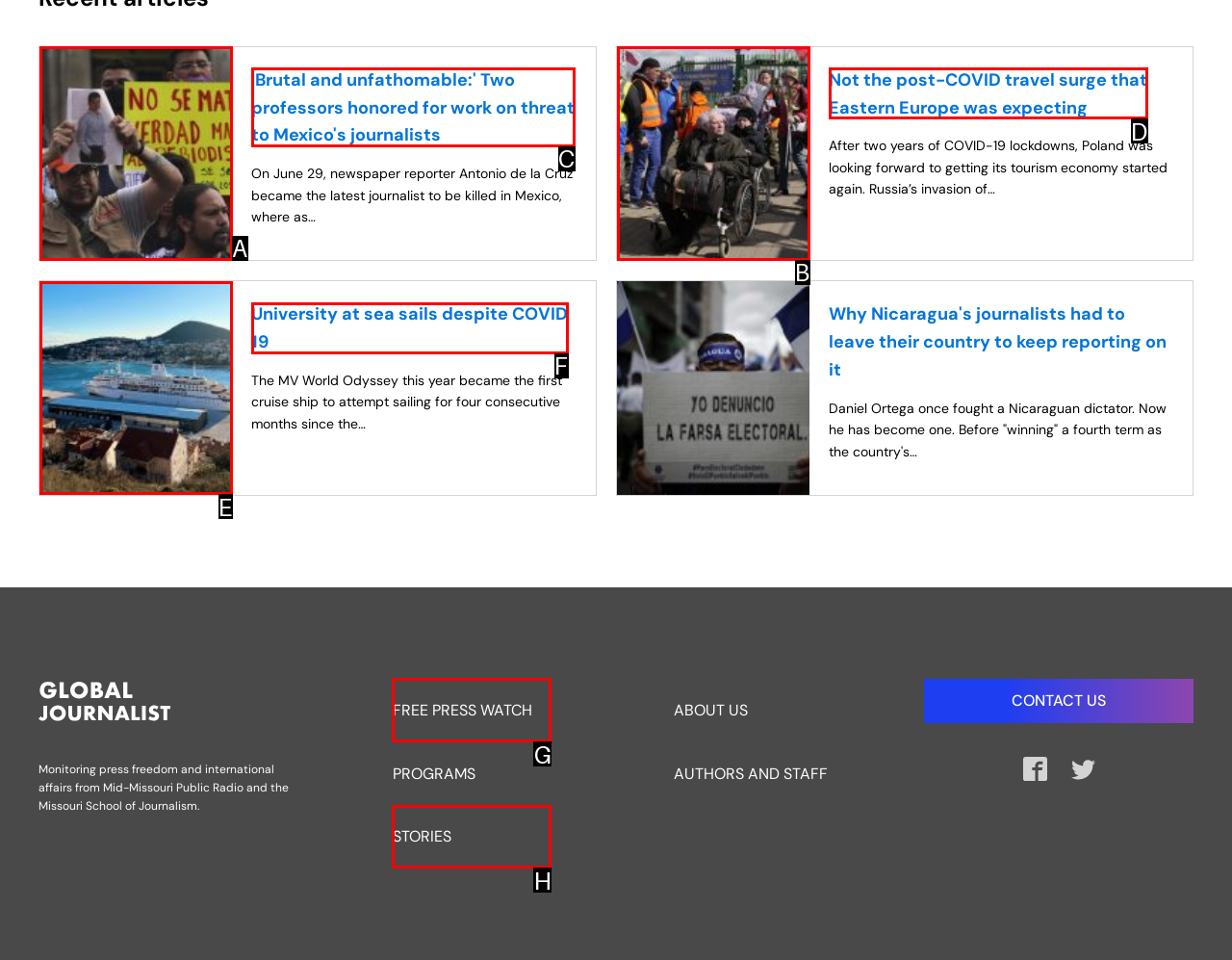Identify the letter of the option that best matches the following description: Free Press Watch. Respond with the letter directly.

G